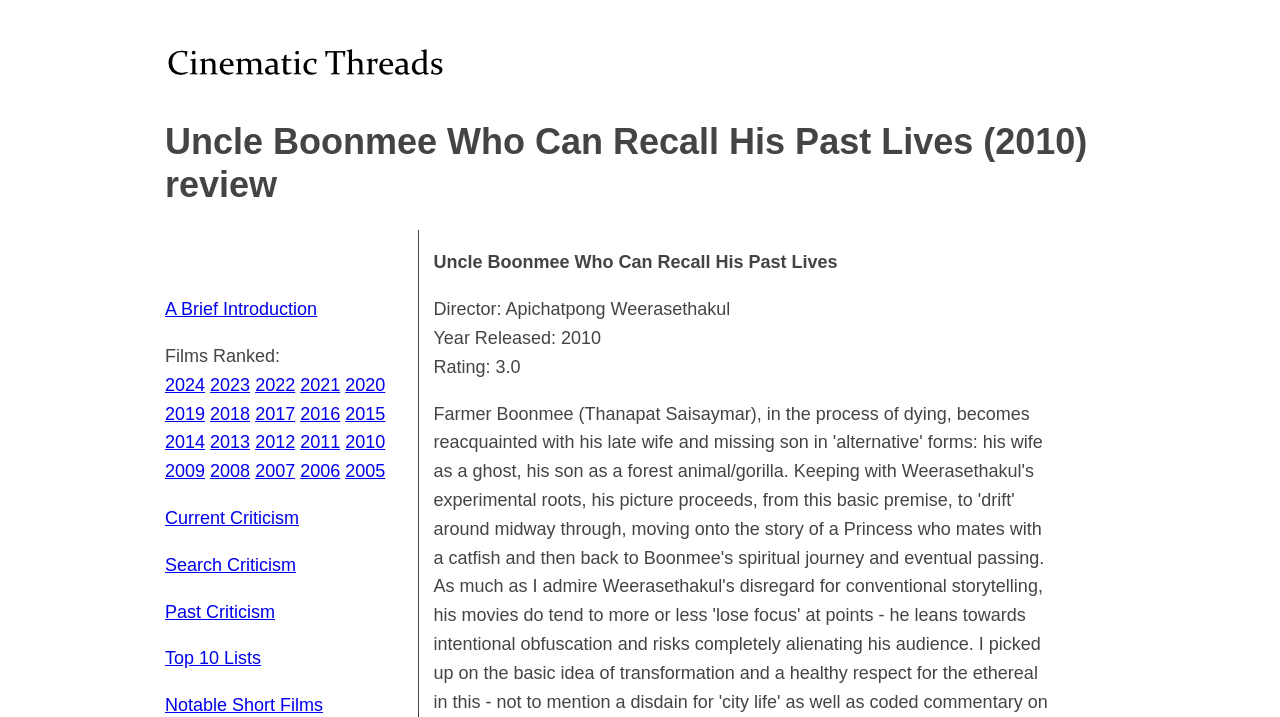What is the director of the movie?
Examine the screenshot and reply with a single word or phrase.

Apichatpong Weerasethakul